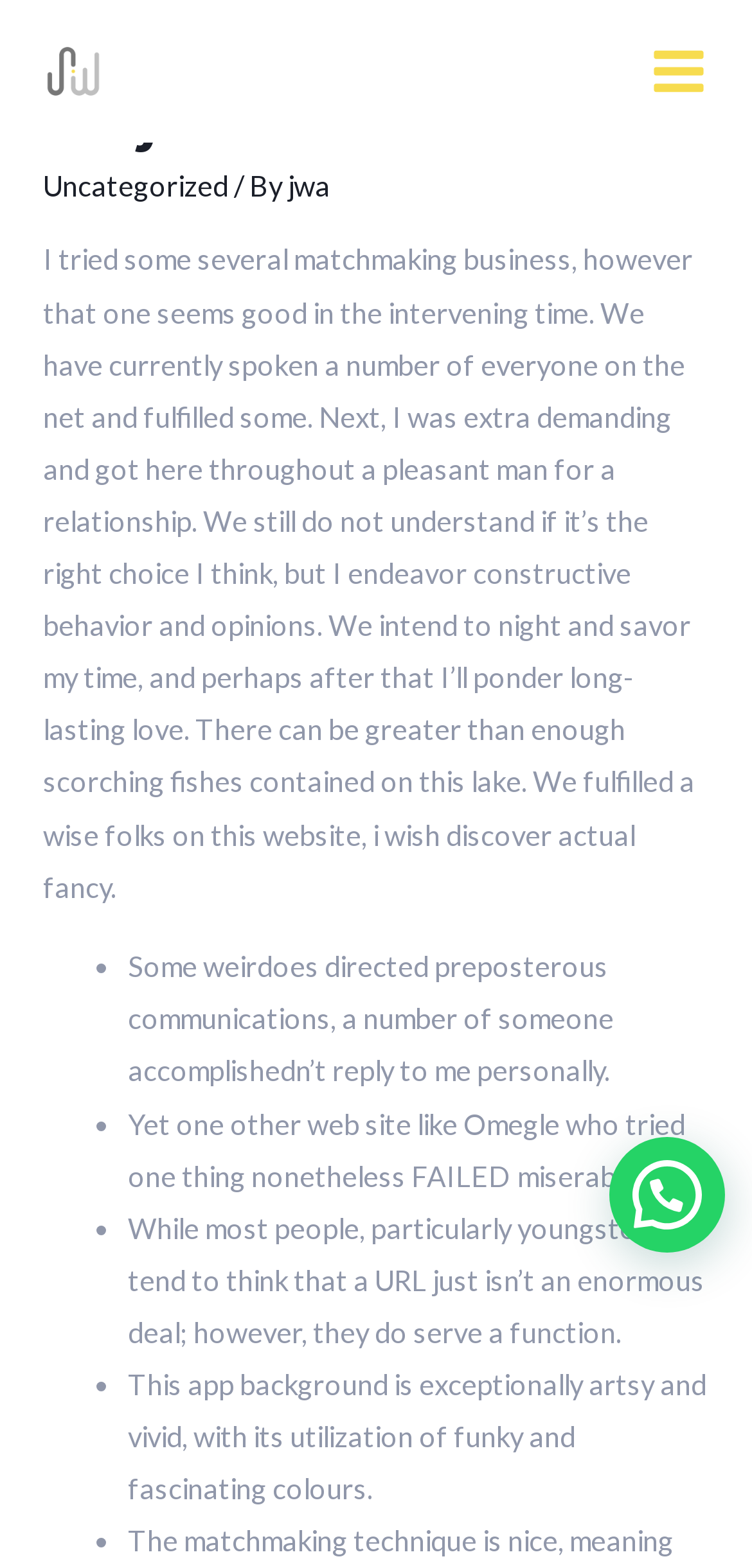How many list markers are there in the review?
Based on the screenshot, provide a one-word or short-phrase response.

5